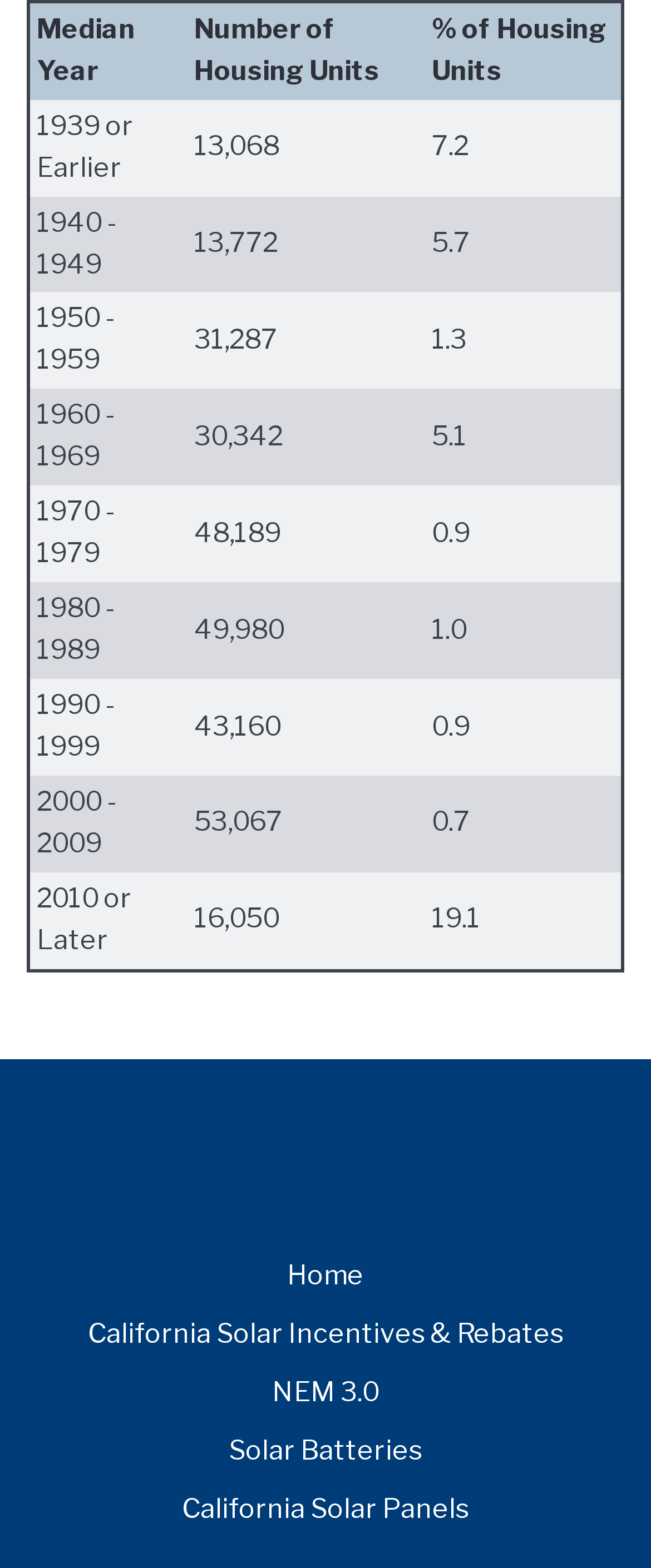For the element described, predict the bounding box coordinates as (top-left x, top-left y, bottom-right x, bottom-right y). All values should be between 0 and 1. Element description: Home

[0.114, 0.794, 0.886, 0.832]